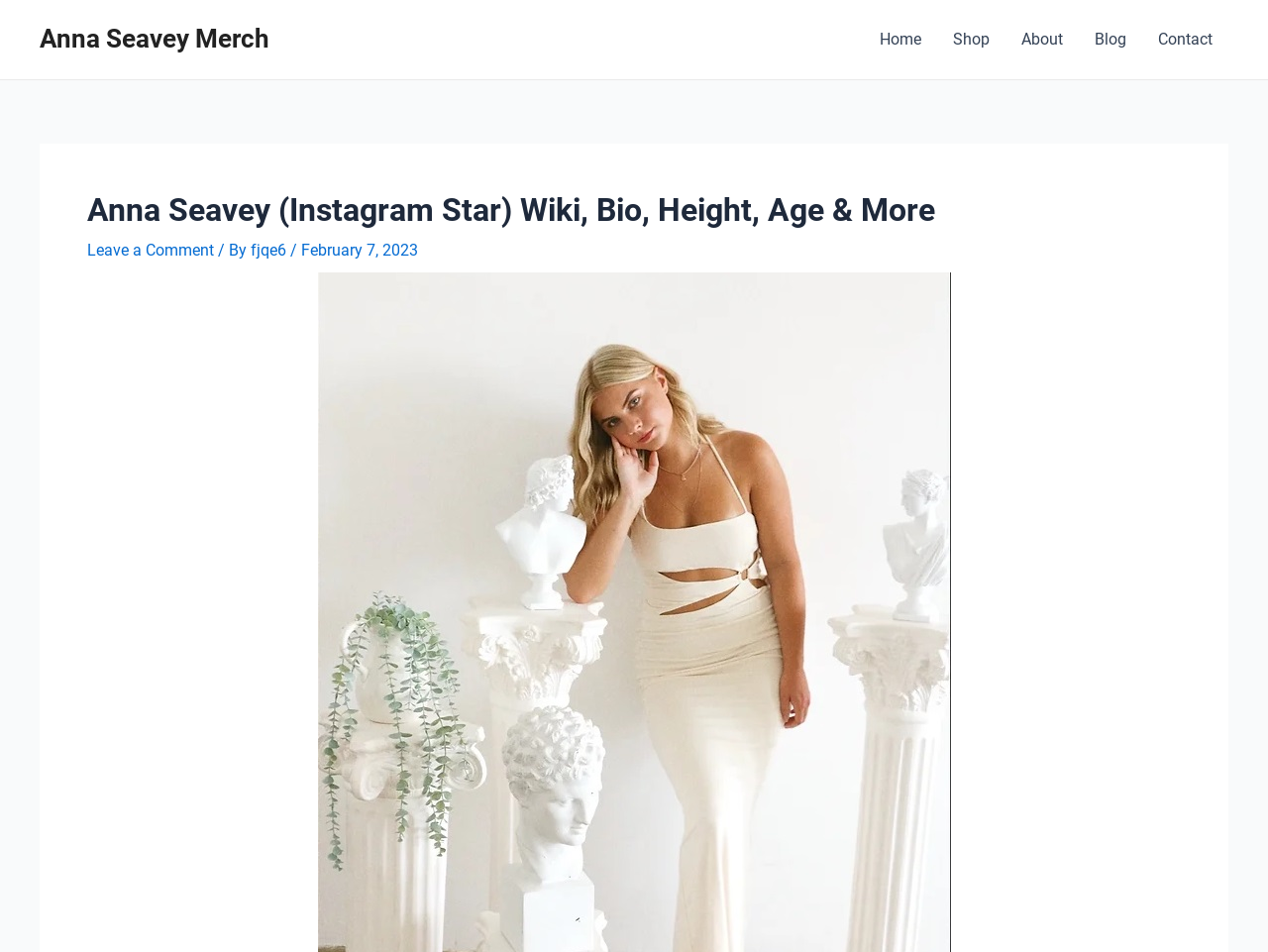Pinpoint the bounding box coordinates of the clickable area necessary to execute the following instruction: "visit Anna Seavey Merch". The coordinates should be given as four float numbers between 0 and 1, namely [left, top, right, bottom].

[0.031, 0.025, 0.212, 0.057]